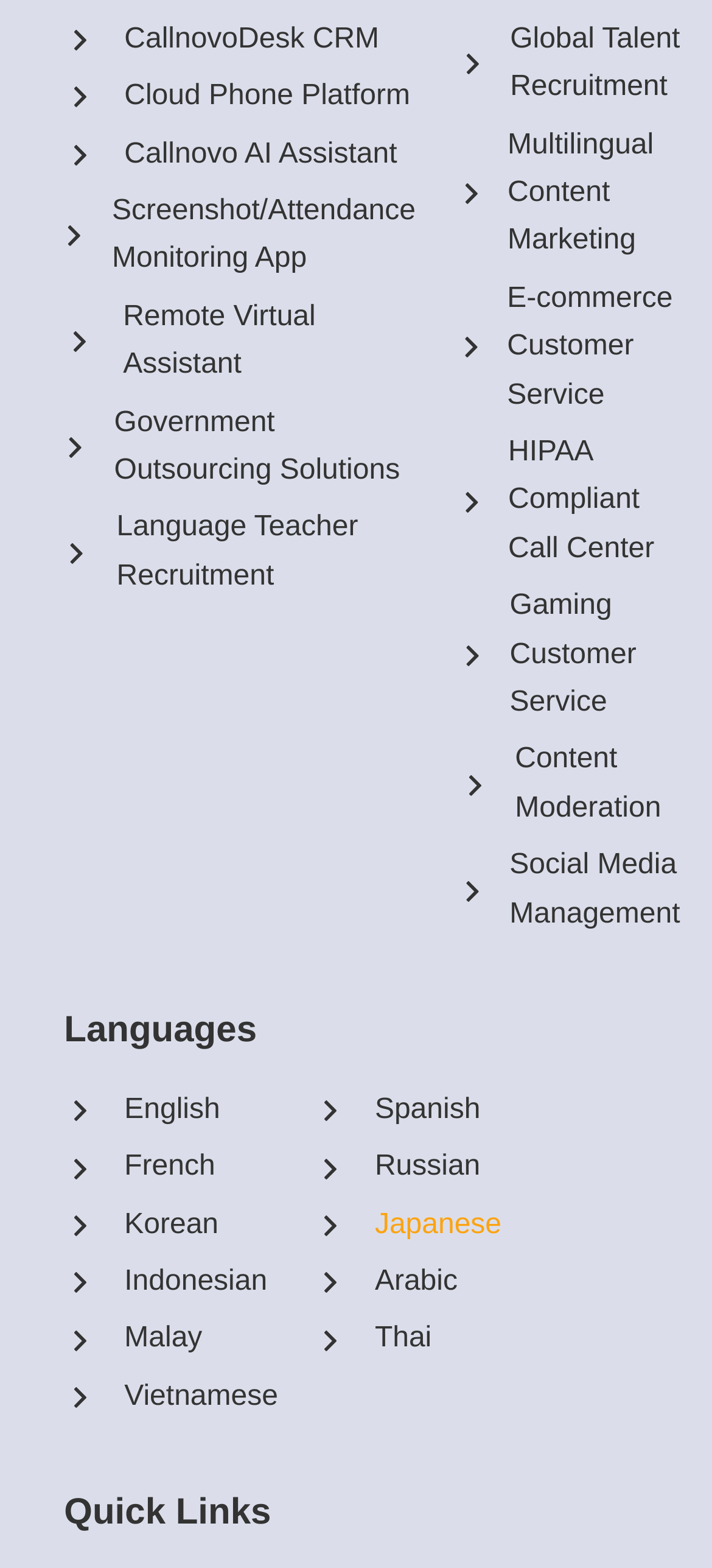Determine the bounding box coordinates for the element that should be clicked to follow this instruction: "Explore Multilingual Content Marketing". The coordinates should be given as four float numbers between 0 and 1, in the format [left, top, right, bottom].

[0.713, 0.082, 0.918, 0.164]